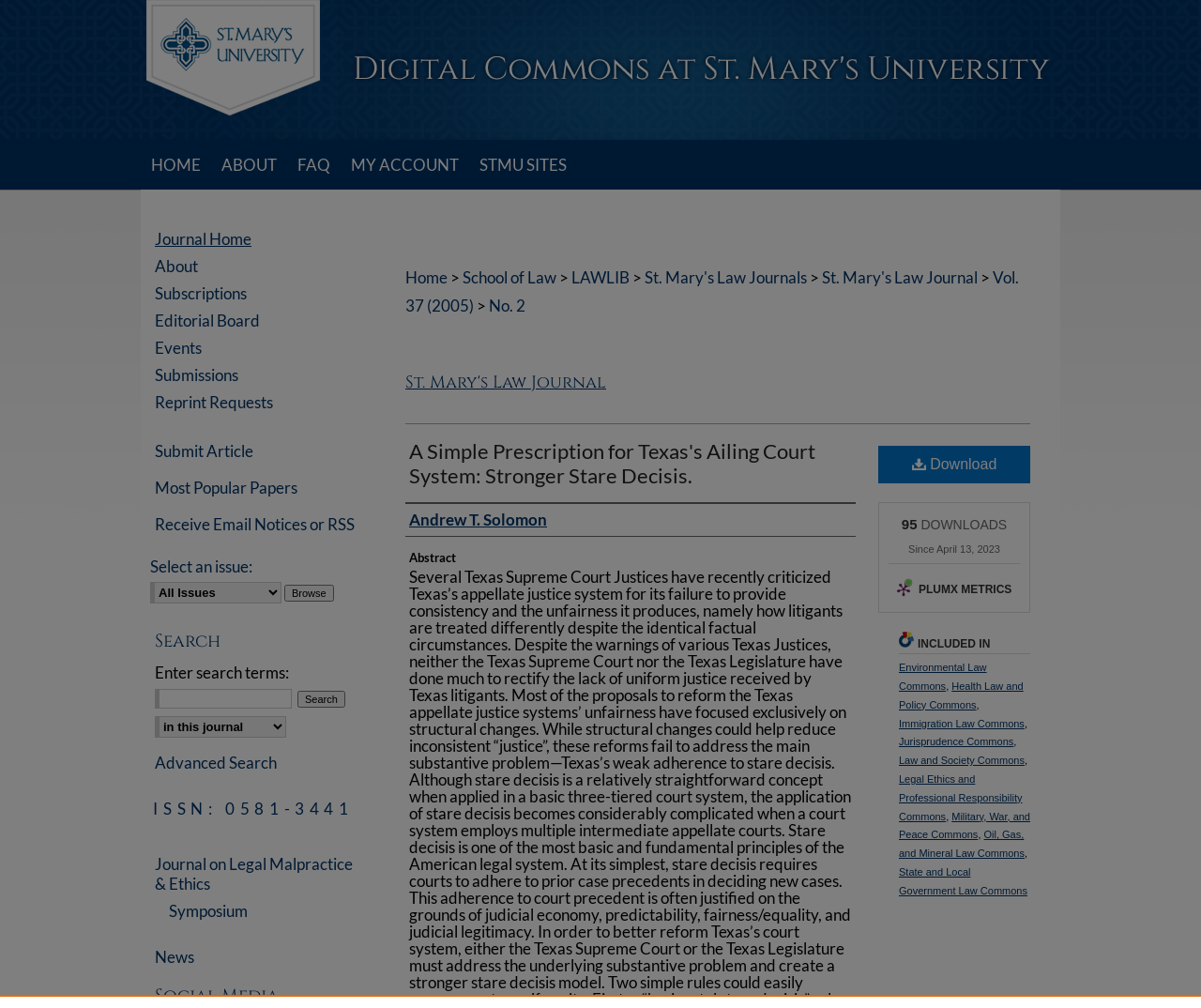Describe all visible elements and their arrangement on the webpage.

This webpage appears to be a journal article page from St. Mary's University's Digital Commons. At the top of the page, there is a menu link and a link to "Digital Commons at St. Mary's University" with an accompanying image. Below this, there is a navigation bar with links to "HOME", "ABOUT", "FAQ", "MY ACCOUNT", and "STMU SITES".

The main content of the page is divided into several sections. The first section displays the title of the article, "A Simple Prescription for Texas's Ailing Court System: Stronger Stare Decisis", and the author's name, "Andrew T. Solomon". Below this, there is a breadcrumb navigation menu showing the article's location within the journal's hierarchy.

The next section displays the abstract of the article, followed by a link to download the article and information about the number of downloads since April 13, 2023. There is also a link to "PLUMX METRICS" with an accompanying image.

The article is categorized under several topics, including "Environmental Law Commons", "Health Law and Policy Commons", and "Jurisprudence Commons", among others. These categories are listed in a vertical column.

On the right side of the page, there are several links and buttons, including "Journal Home", "About", "Subscriptions", and "Editorial Board". There is also a search function with a text box and a button to submit the search query. Additionally, there are links to "Submit Article", "Most Popular Papers", and "Receive Email Notices or RSS".

At the bottom of the page, there is a section with links to "Journal on Legal Malpractice & Ethics", "Symposium", and "News". There is also a note with the journal's ISSN number.